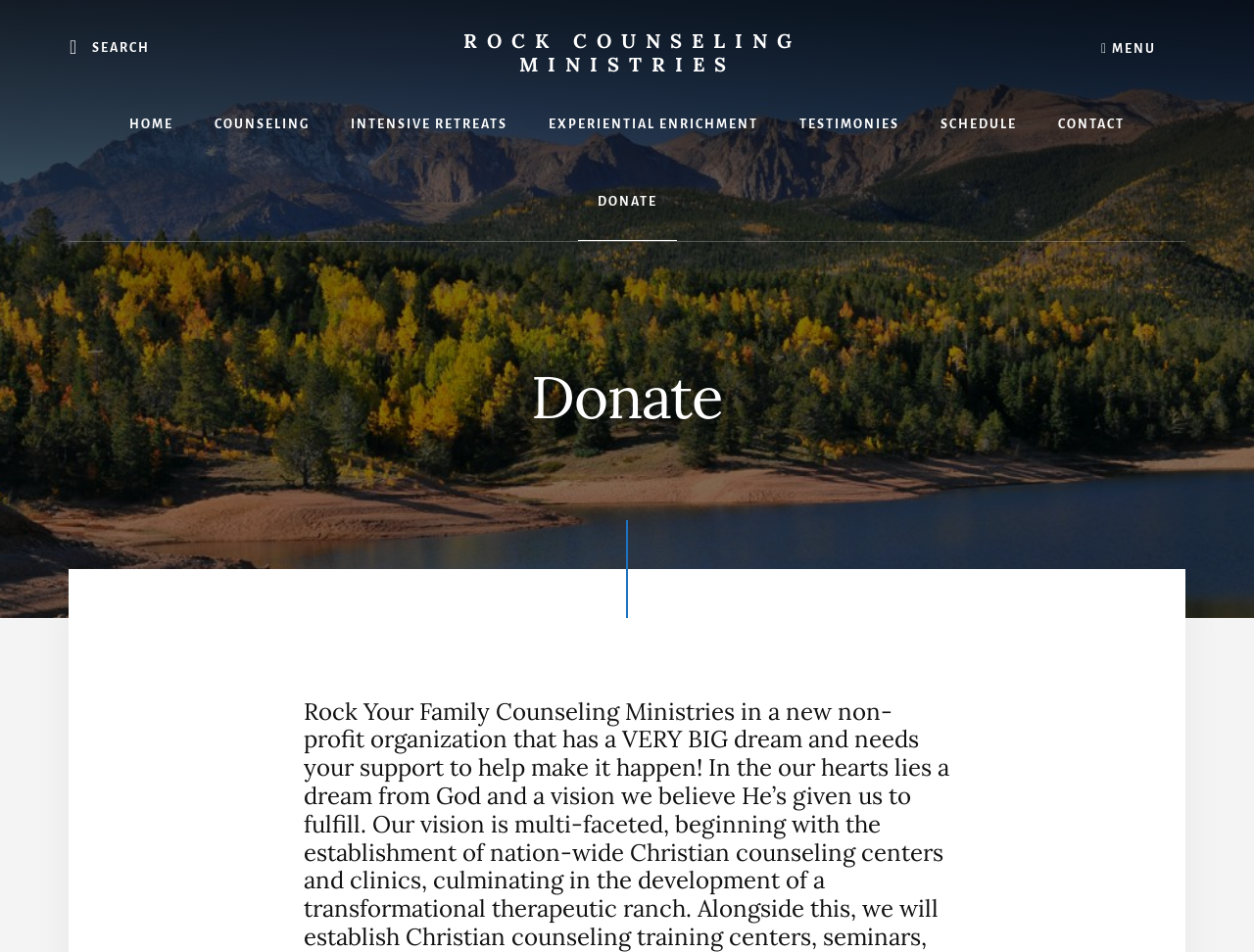Show the bounding box coordinates for the HTML element described as: "ROCK Counseling Ministries".

[0.369, 0.03, 0.639, 0.08]